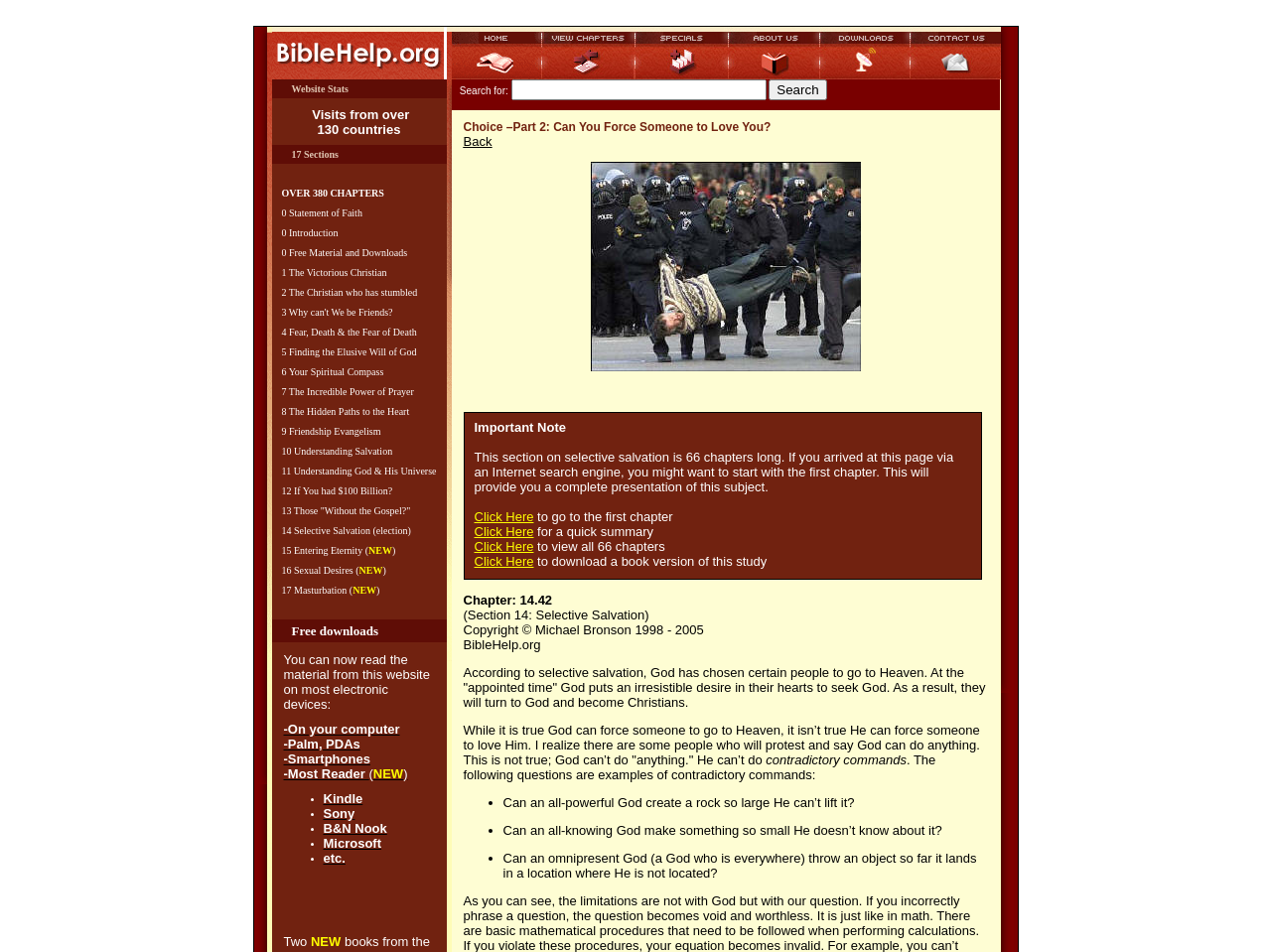Give a detailed explanation of the elements present on the webpage.

The webpage is divided into two main sections. The top section is a navigation bar with seven tabs: Home, View Chapters, Specials, About Us, Downloads, and Contact Us. Each tab has an associated image and is positioned horizontally, with the Home tab on the left and the Contact Us tab on the right.

Below the navigation bar, there is a section that displays website statistics, including the number of visits from over 130 countries and 17 sections. This section is divided into four rows, with the website statistics in the first row, followed by a list of 17 sections in the subsequent rows.

The list of sections is a long, vertical list that takes up most of the webpage. Each section is a link, and they are numbered from 0 to 17. The sections include topics such as Statement of Faith, Introduction, Free Material and Downloads, and various chapters on Christianity. Some sections have a "NEW" label, indicating that they are new additions. The links are densely packed, with little space between them, and they take up most of the webpage's vertical space.